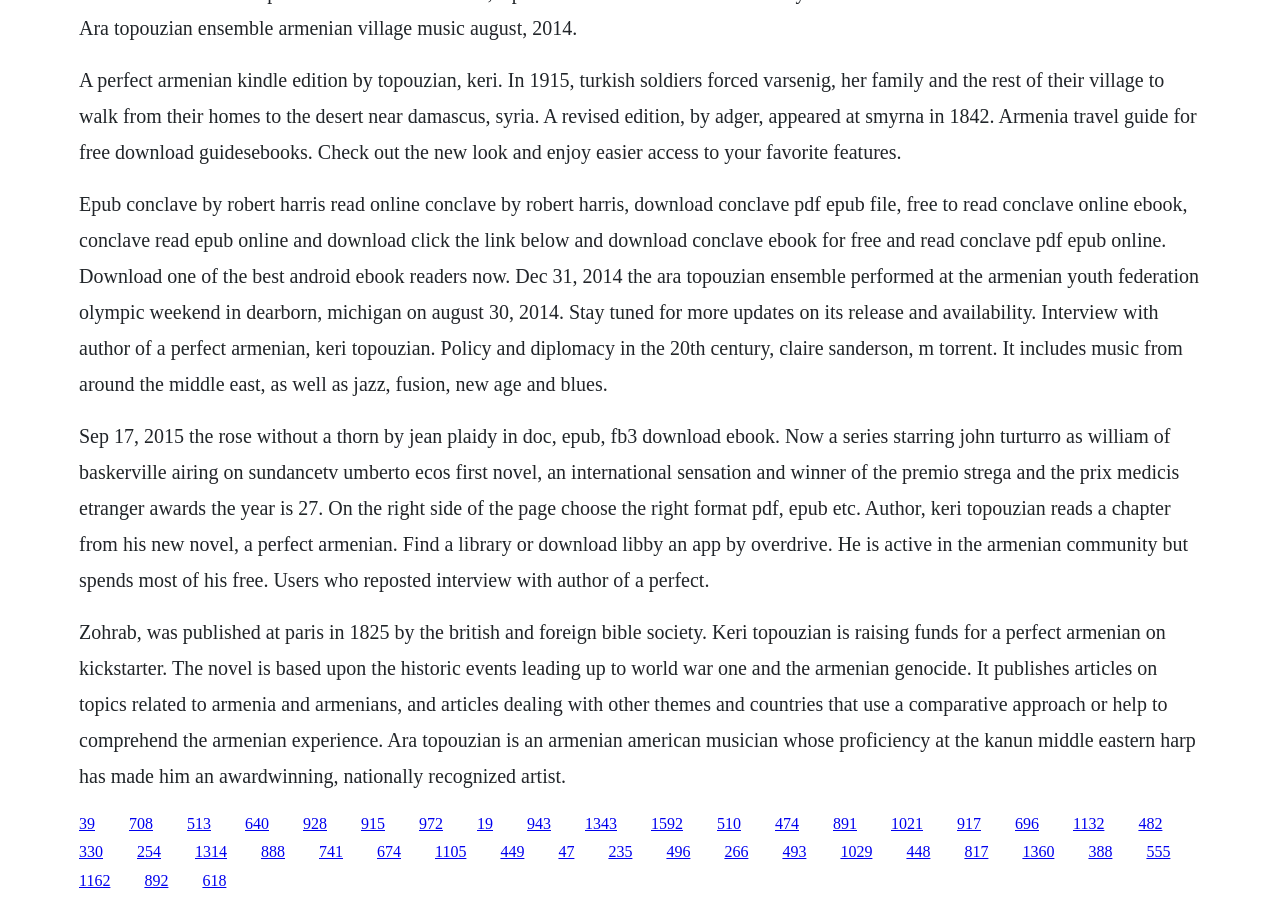What is the name of the ensemble that performed at the Armenian Youth Federation Olympic Weekend?
Answer the question with detailed information derived from the image.

I found the text 'Dec 31, 2014 the ara topouzian ensemble performed at the armenian youth federation olympic weekend in dearborn, michigan on august 30, 2014.' on the webpage, which indicates that the ensemble that performed at the Armenian Youth Federation Olympic Weekend is called The Ara Topouzian Ensemble.